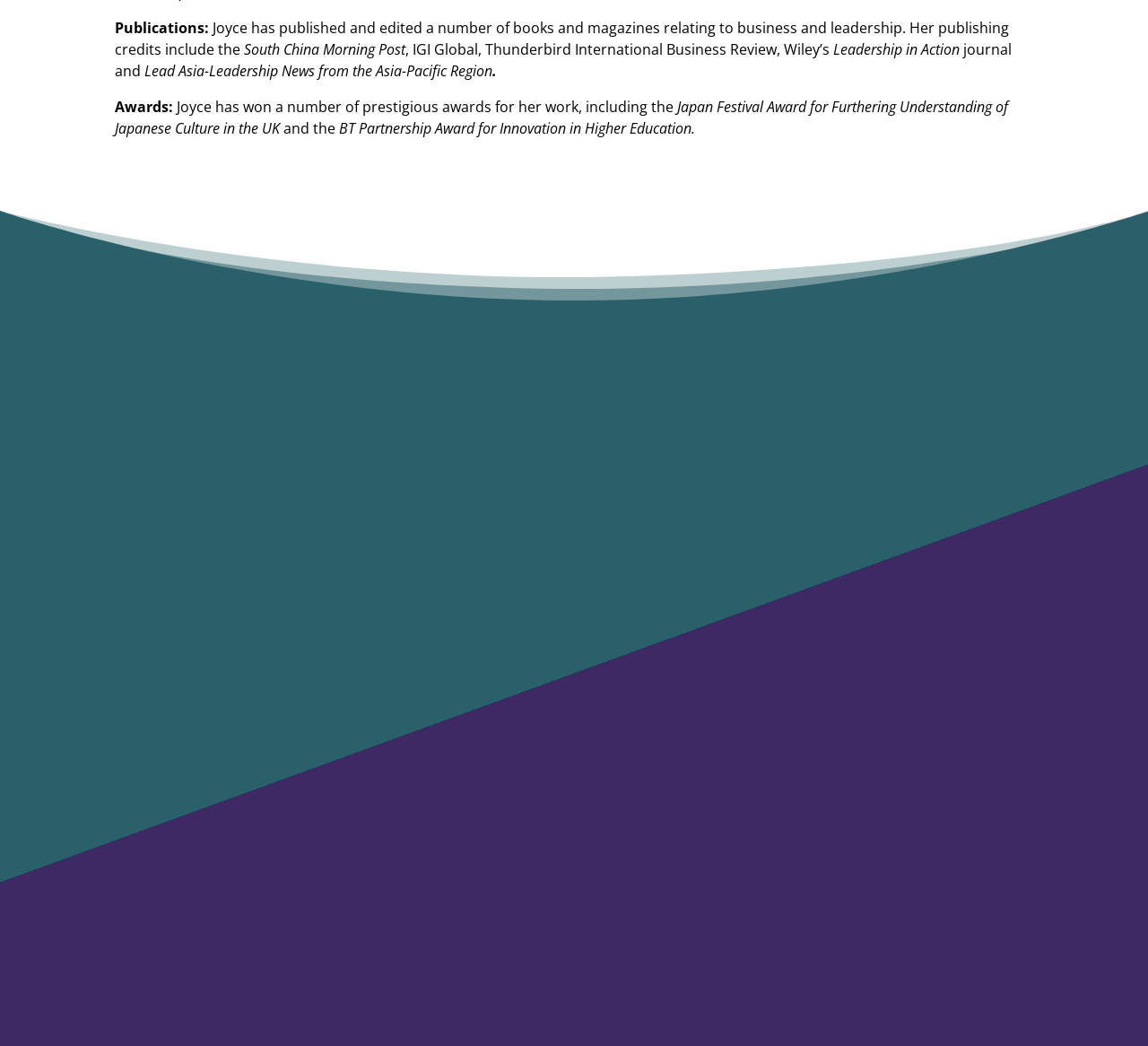Given the description: "MEET US", determine the bounding box coordinates of the UI element. The coordinates should be formatted as four float numbers between 0 and 1, [left, top, right, bottom].

[0.649, 0.471, 0.697, 0.497]